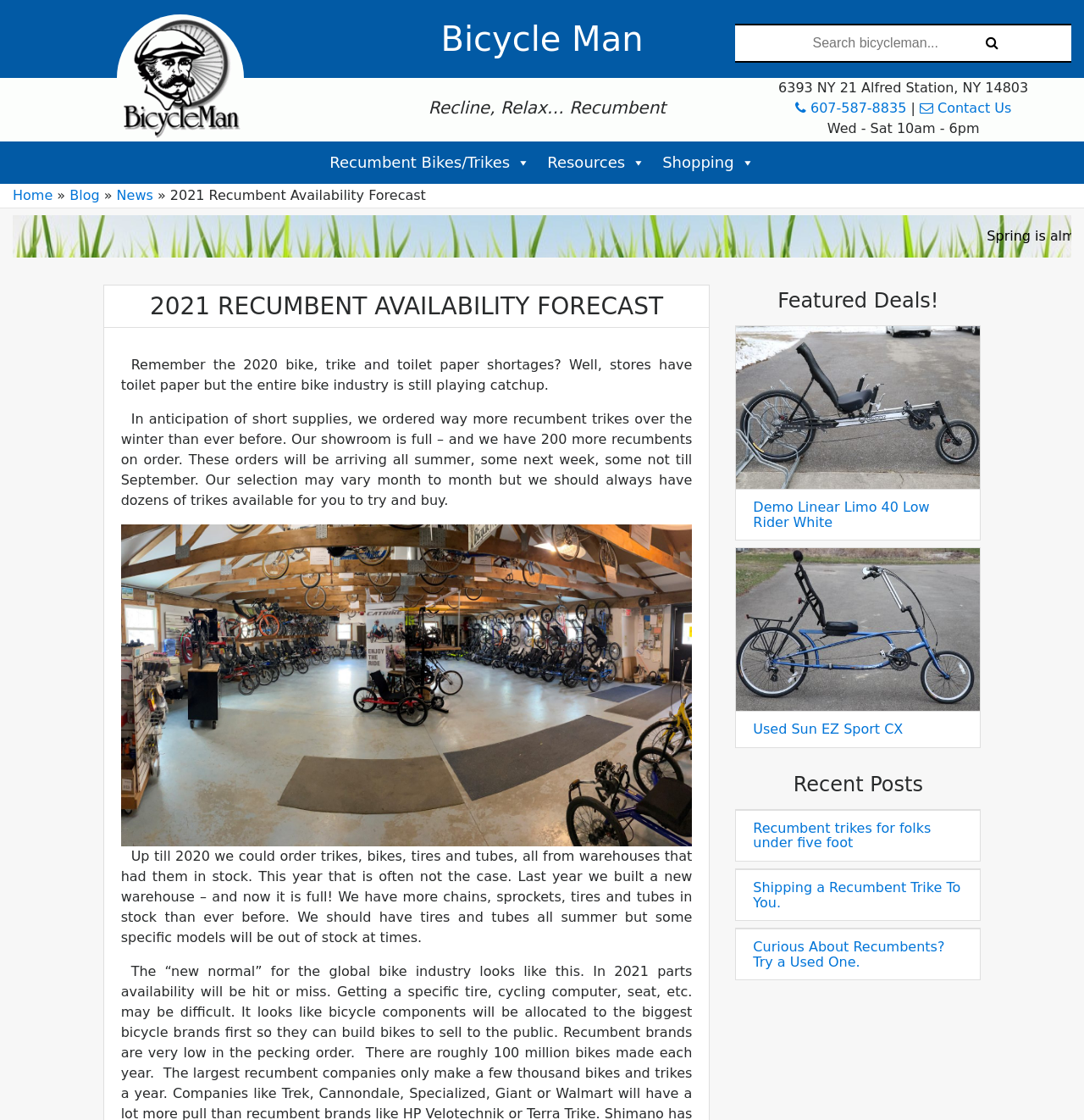Please identify the bounding box coordinates of the element's region that should be clicked to execute the following instruction: "Read the blog". The bounding box coordinates must be four float numbers between 0 and 1, i.e., [left, top, right, bottom].

[0.064, 0.167, 0.092, 0.182]